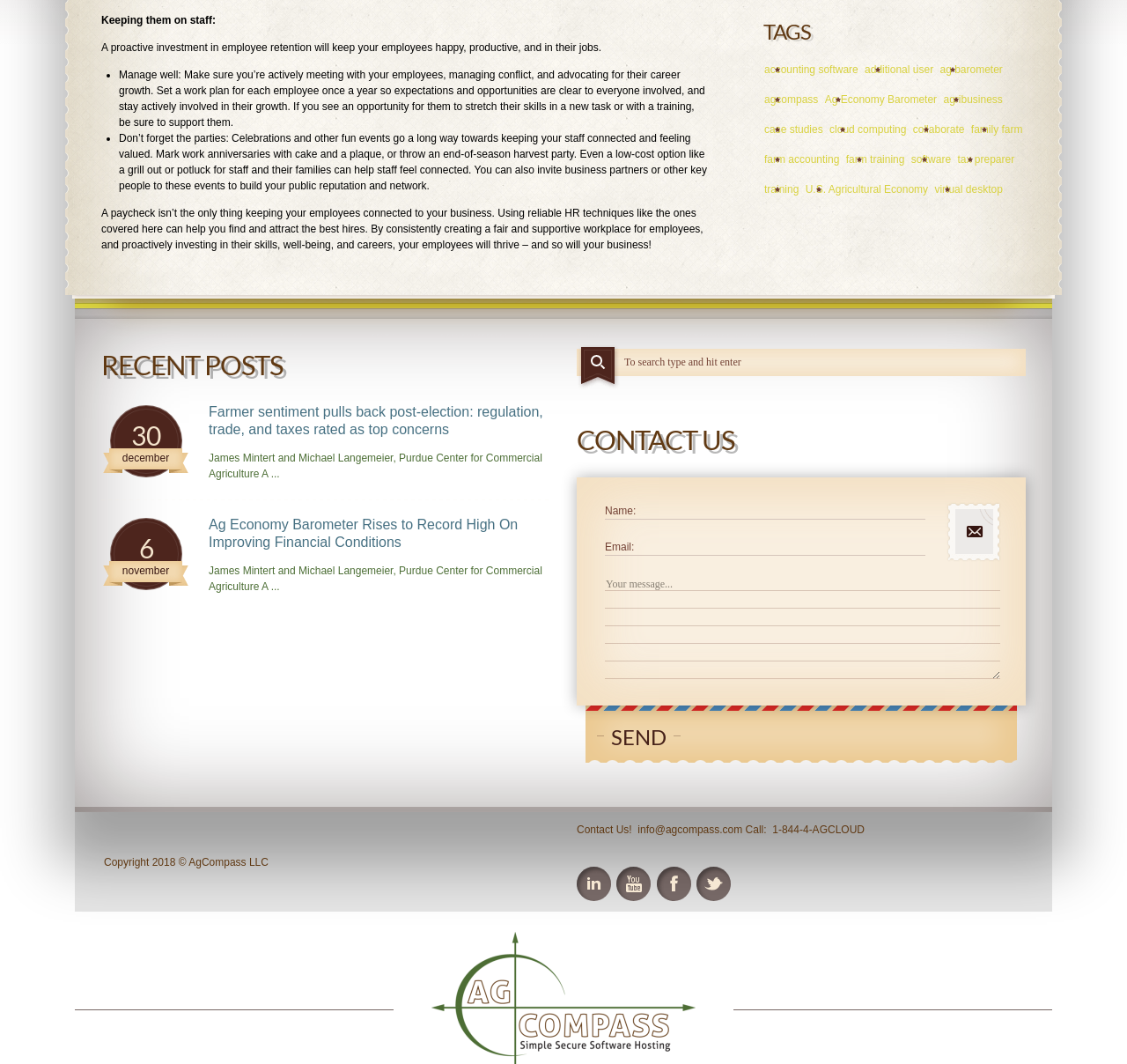What is the purpose of the 'CONTACT US' section?
Kindly give a detailed and elaborate answer to the question.

The 'CONTACT US' section contains a form with fields for name, email, and message, along with a 'SEND' button, indicating that its purpose is to allow users to send a message or inquiry to the website owners or administrators.